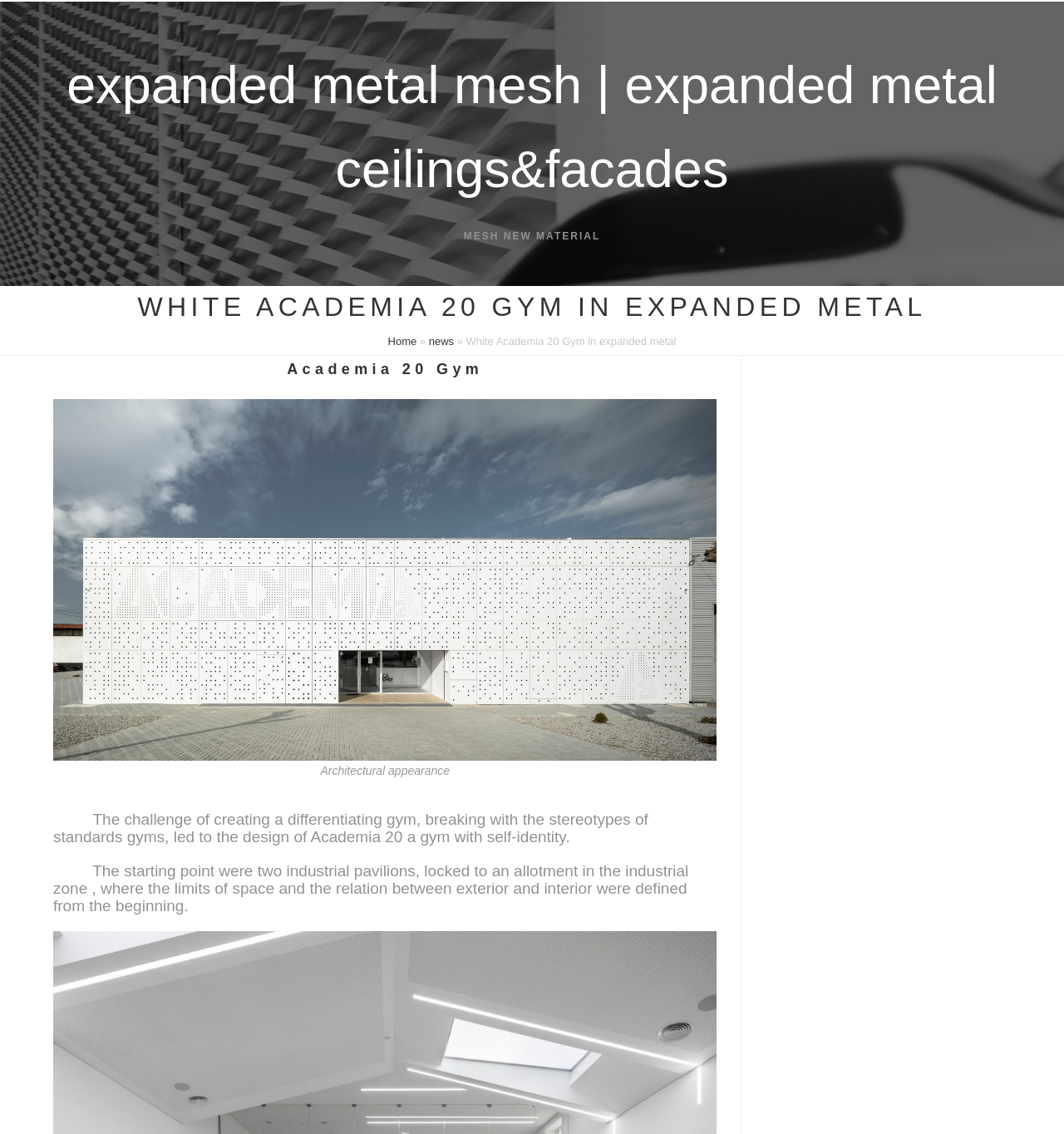Extract the bounding box coordinates for the described element: "news". The coordinates should be represented as four float numbers between 0 and 1: [left, top, right, bottom].

[0.403, 0.295, 0.427, 0.306]